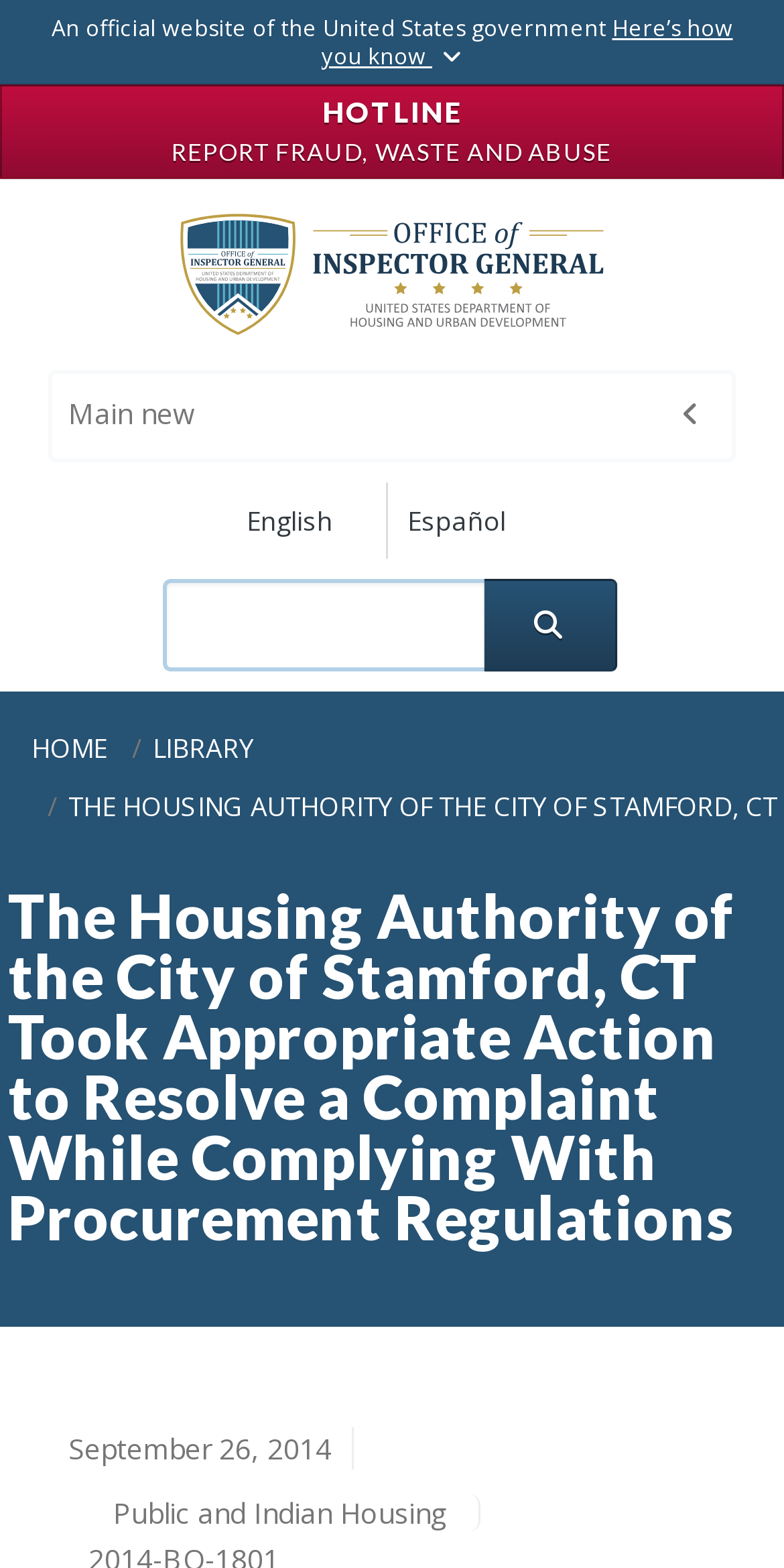What is the name of the government agency?
Give a detailed and exhaustive answer to the question.

I determined the answer by looking at the banner section of the webpage, which contains a link with the text 'Office of the Inspector General'. This link is likely to be the name of the government agency responsible for the webpage.